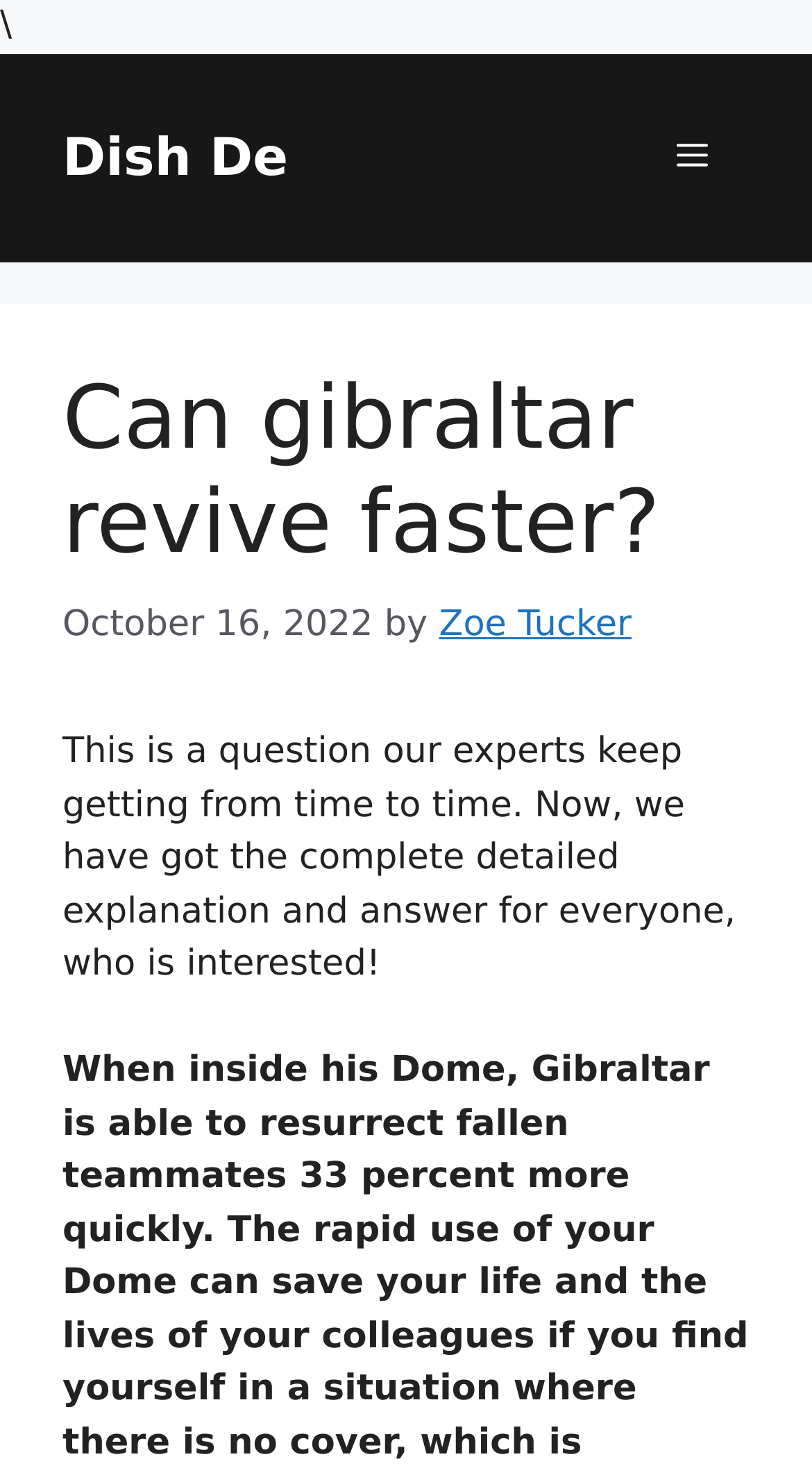Determine the bounding box coordinates for the UI element with the following description: "Dish De". The coordinates should be four float numbers between 0 and 1, represented as [left, top, right, bottom].

[0.077, 0.086, 0.355, 0.127]